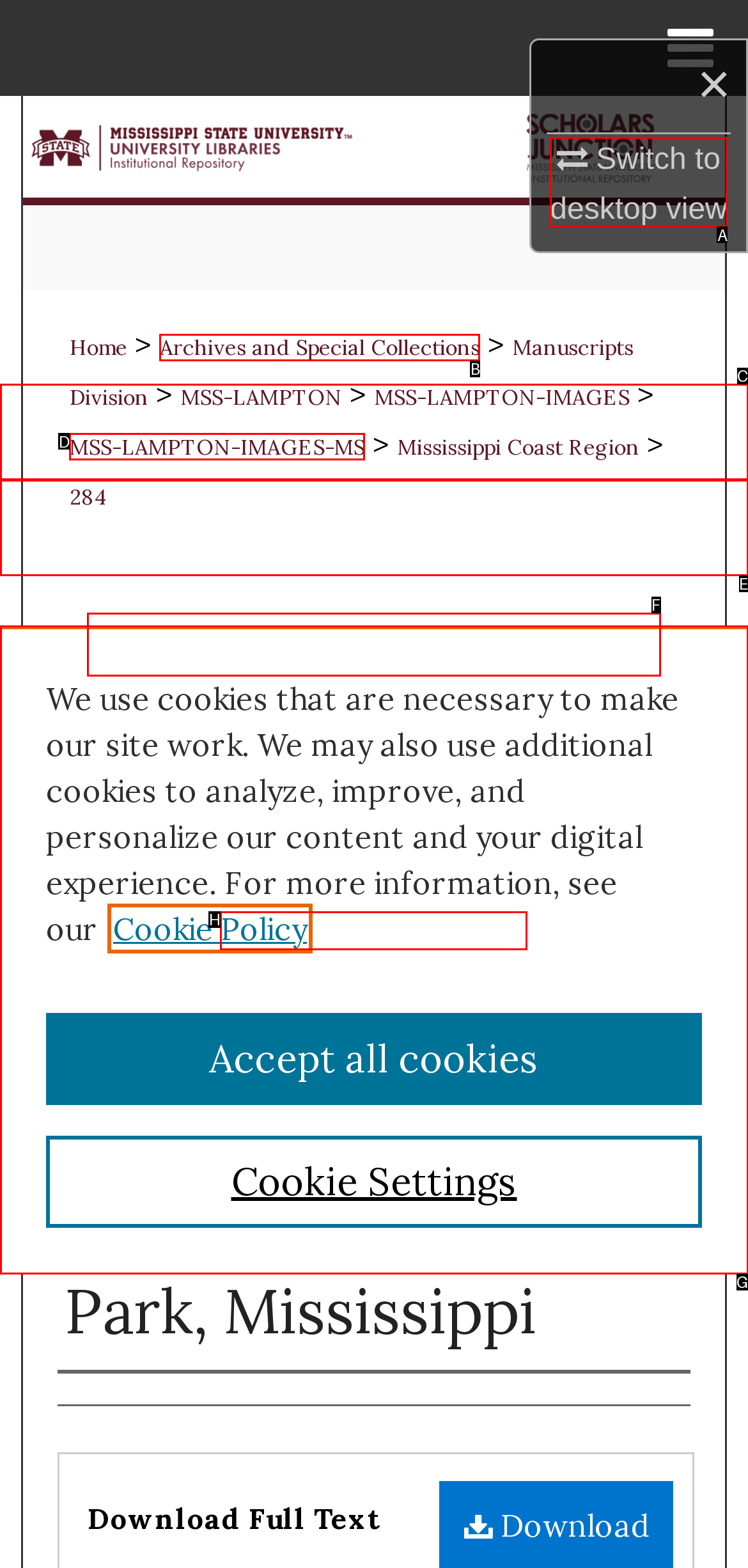Using the description: Digital Commons Network™, find the best-matching HTML element. Indicate your answer with the letter of the chosen option.

E